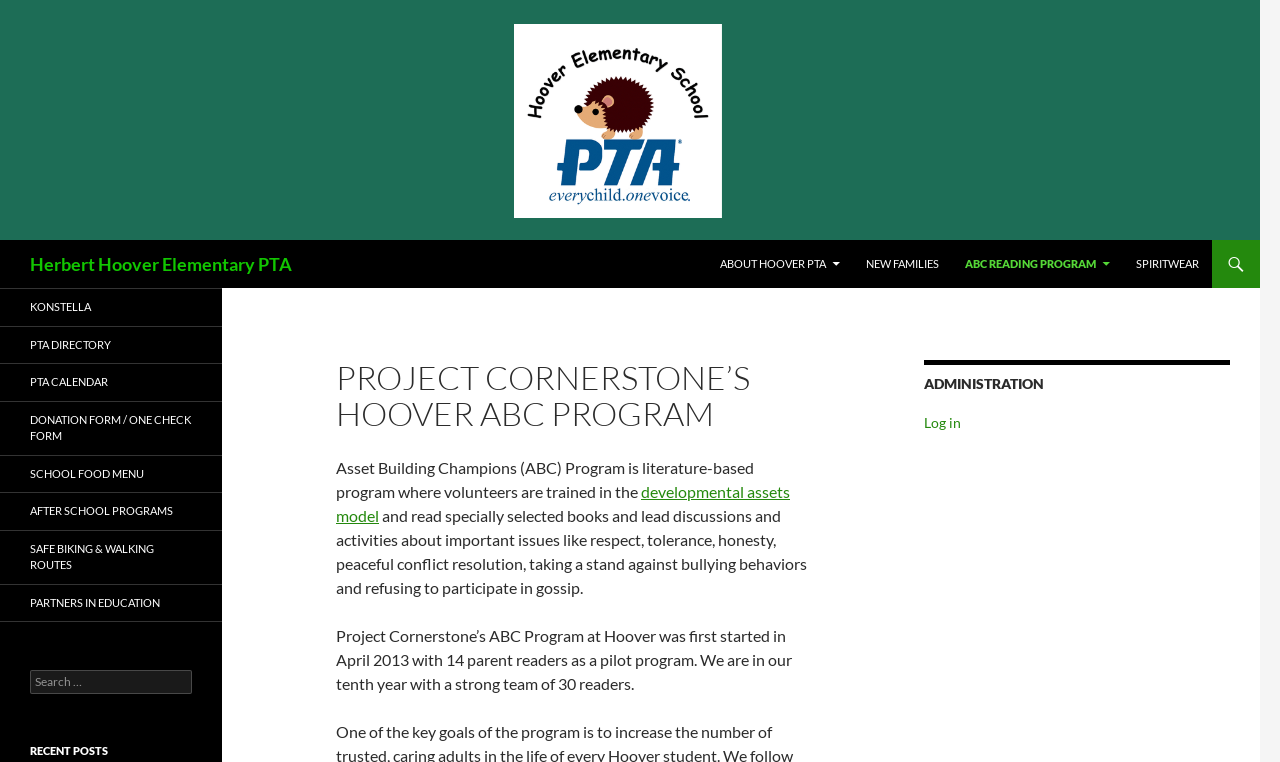What is the current year of the ABC Program?
Refer to the image and answer the question using a single word or phrase.

Tenth year